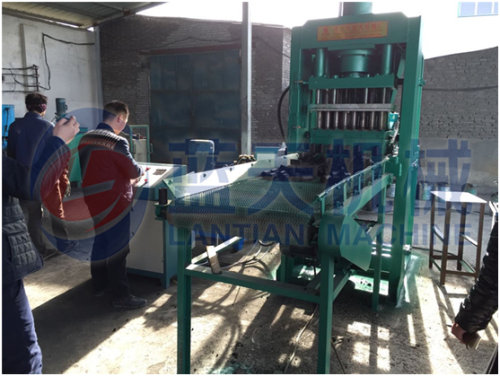Provide a short, one-word or phrase answer to the question below:
What is the color of the machine?

Green